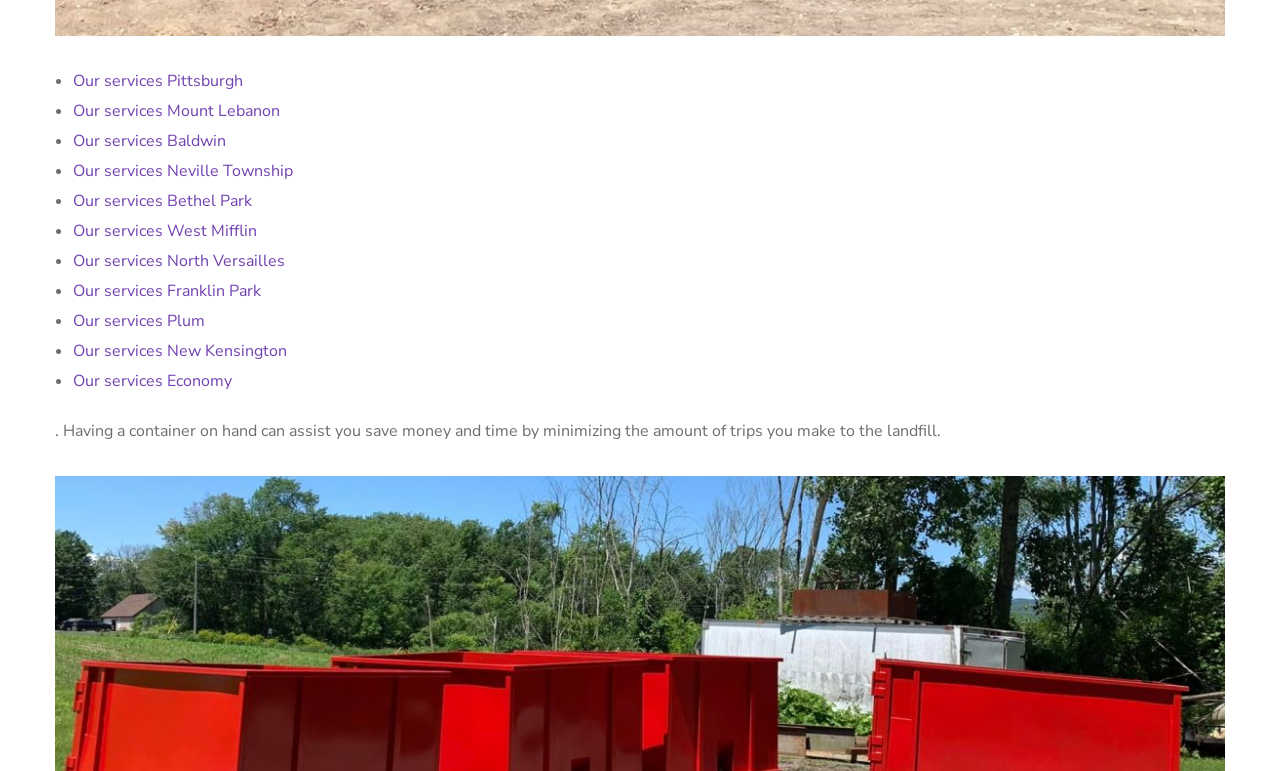Given the description CLIENT ENROLLMENT, predict the bounding box coordinates of the UI element. Ensure the coordinates are in the format (top-left x, top-left y, bottom-right x, bottom-right y) and all values are between 0 and 1.

None